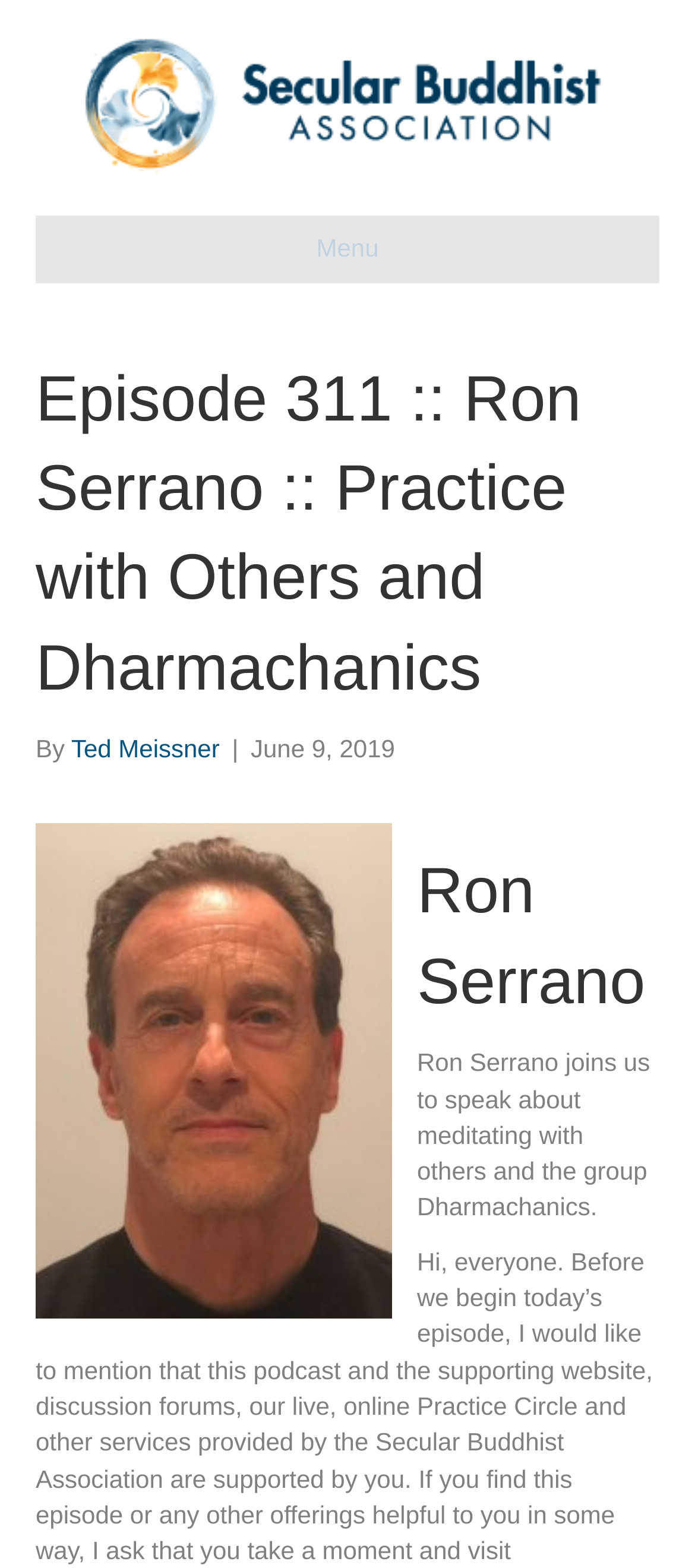Using details from the image, please answer the following question comprehensively:
What is the name of the organization associated with this episode?

I found the answer by looking at the link element and the image element that both say 'Secular Buddhist Association', indicating that this organization is associated with this episode.